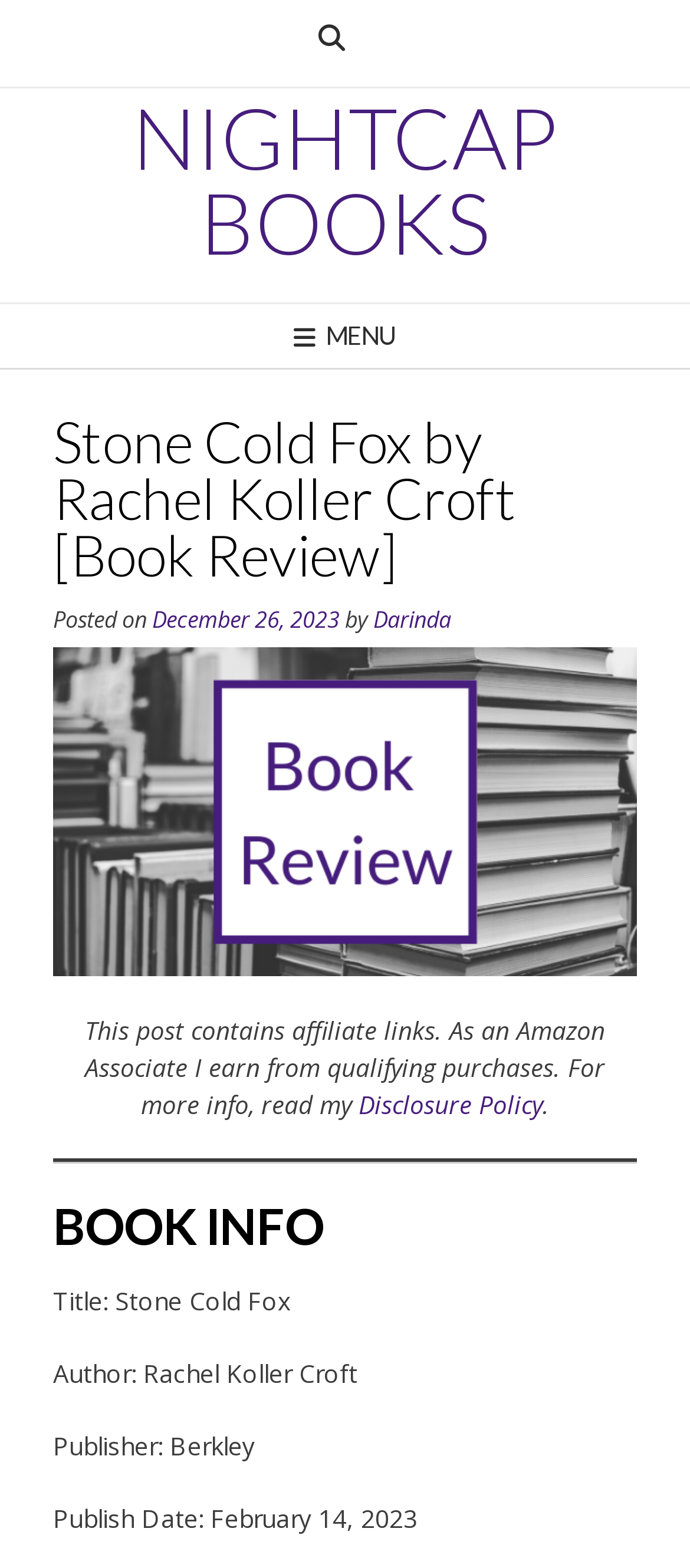Answer the question below in one word or phrase:
What type of links are present in the post?

affiliate links